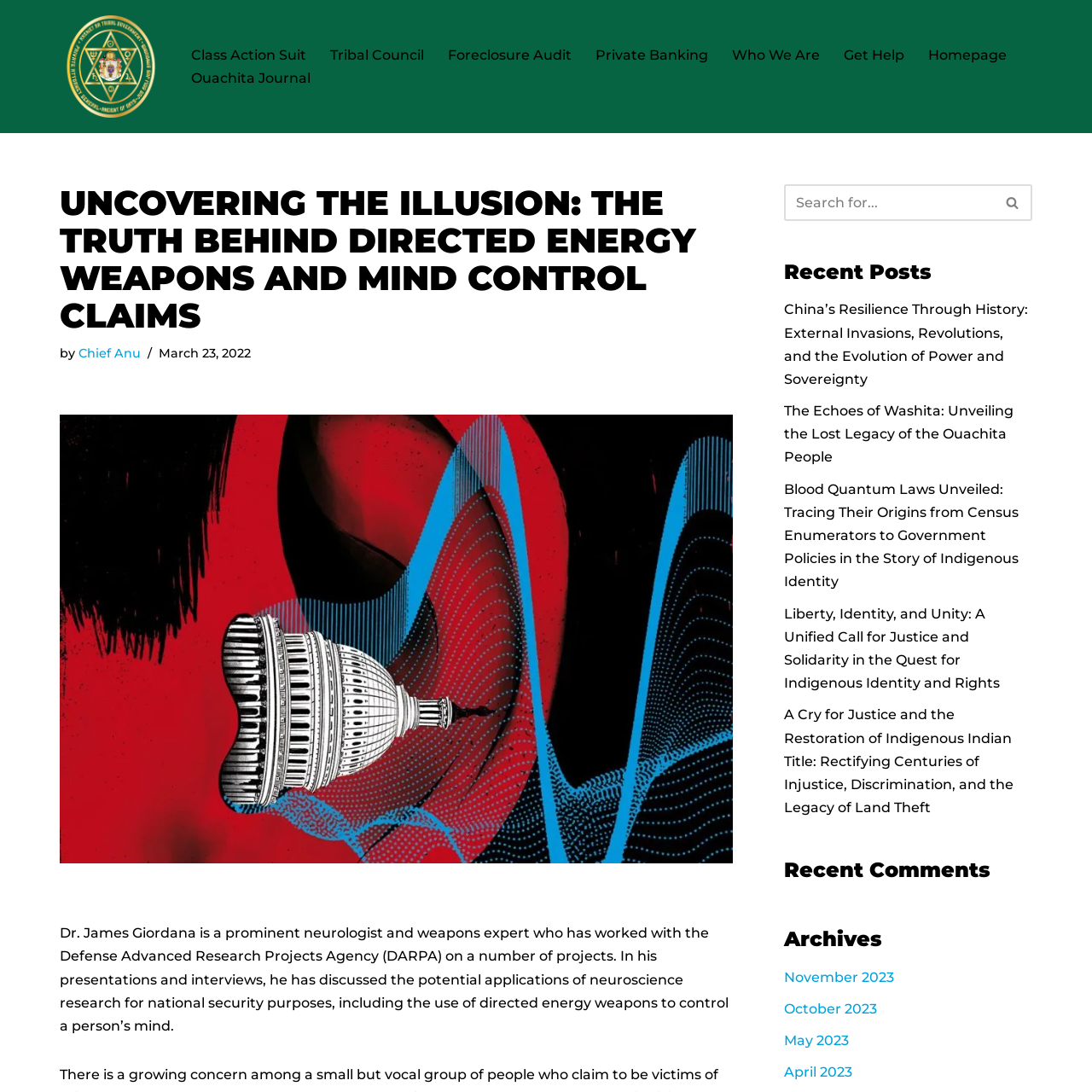From the element description Kalia Firester | Ulster University, predict the bounding box coordinates of the UI element. The coordinates must be specified in the format (top-left x, top-left y, bottom-right x, bottom-right y) and should be within the 0 to 1 range.

None